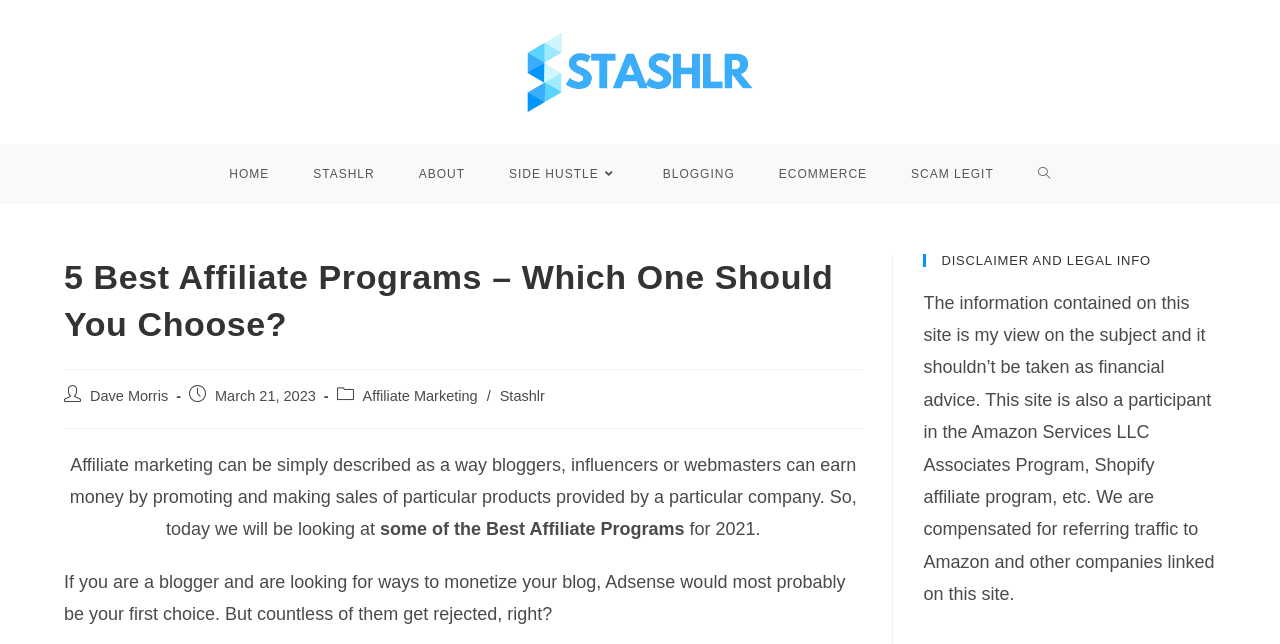Find the bounding box coordinates of the element to click in order to complete this instruction: "Visit the Affiliate Marketing category". The bounding box coordinates must be four float numbers between 0 and 1, denoted as [left, top, right, bottom].

[0.283, 0.602, 0.373, 0.627]